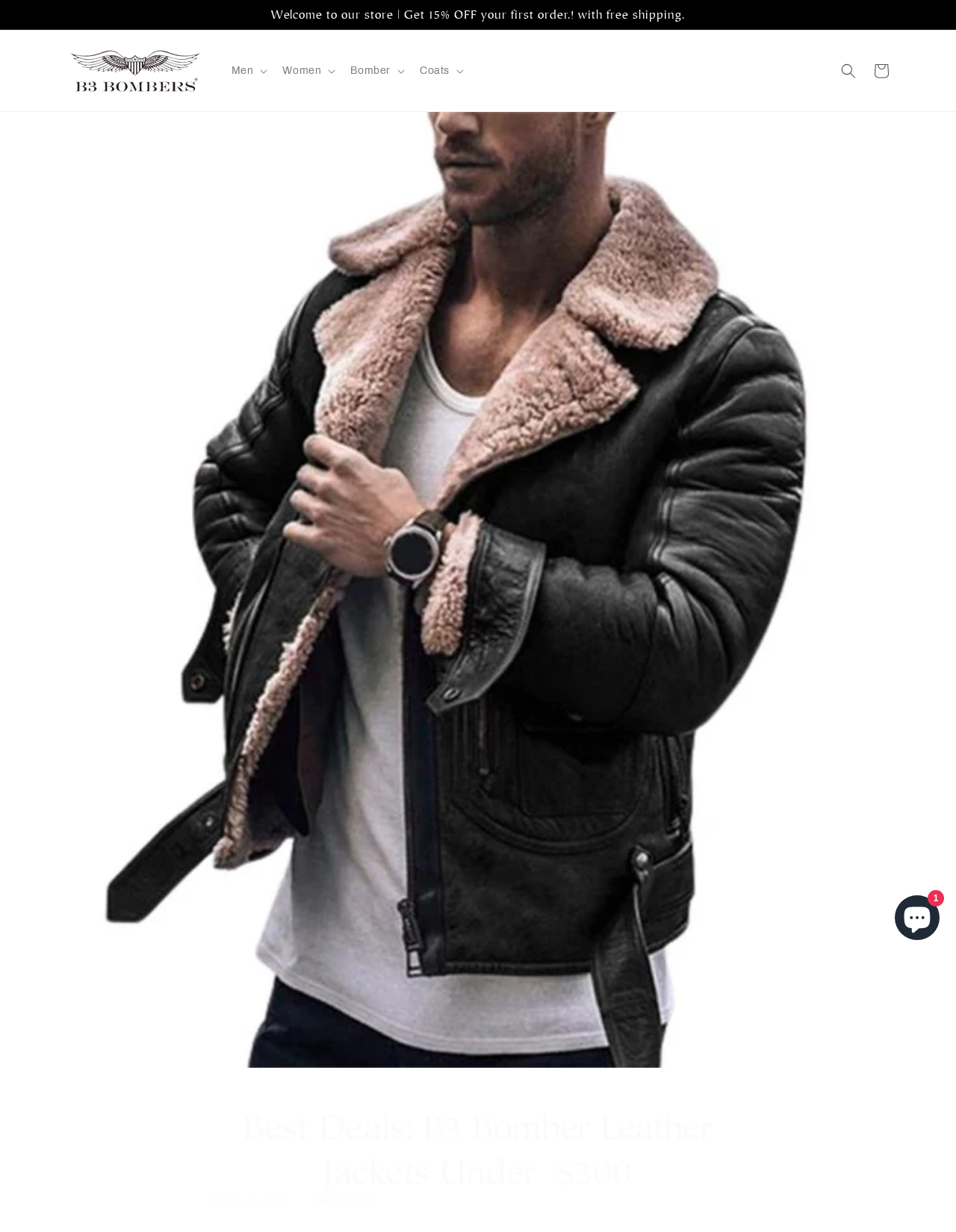Based on the image, provide a detailed and complete answer to the question: 
What type of jackets are on sale?

Based on the webpage, I can see that the main heading is 'Best Deals: B3 Bomber Leather Jackets Under $300' and there is an image of a B3 bomber leather jacket, which suggests that the jackets on sale are B3 Bomber Leather Jackets.